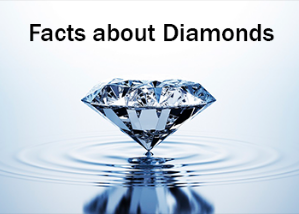Look at the image and answer the question in detail:
What is displayed in a bold font above the diamond?

The text 'Facts about Diamonds' is displayed in a bold font above the diamond, inviting viewers to explore intriguing insights related to this precious gemstone.